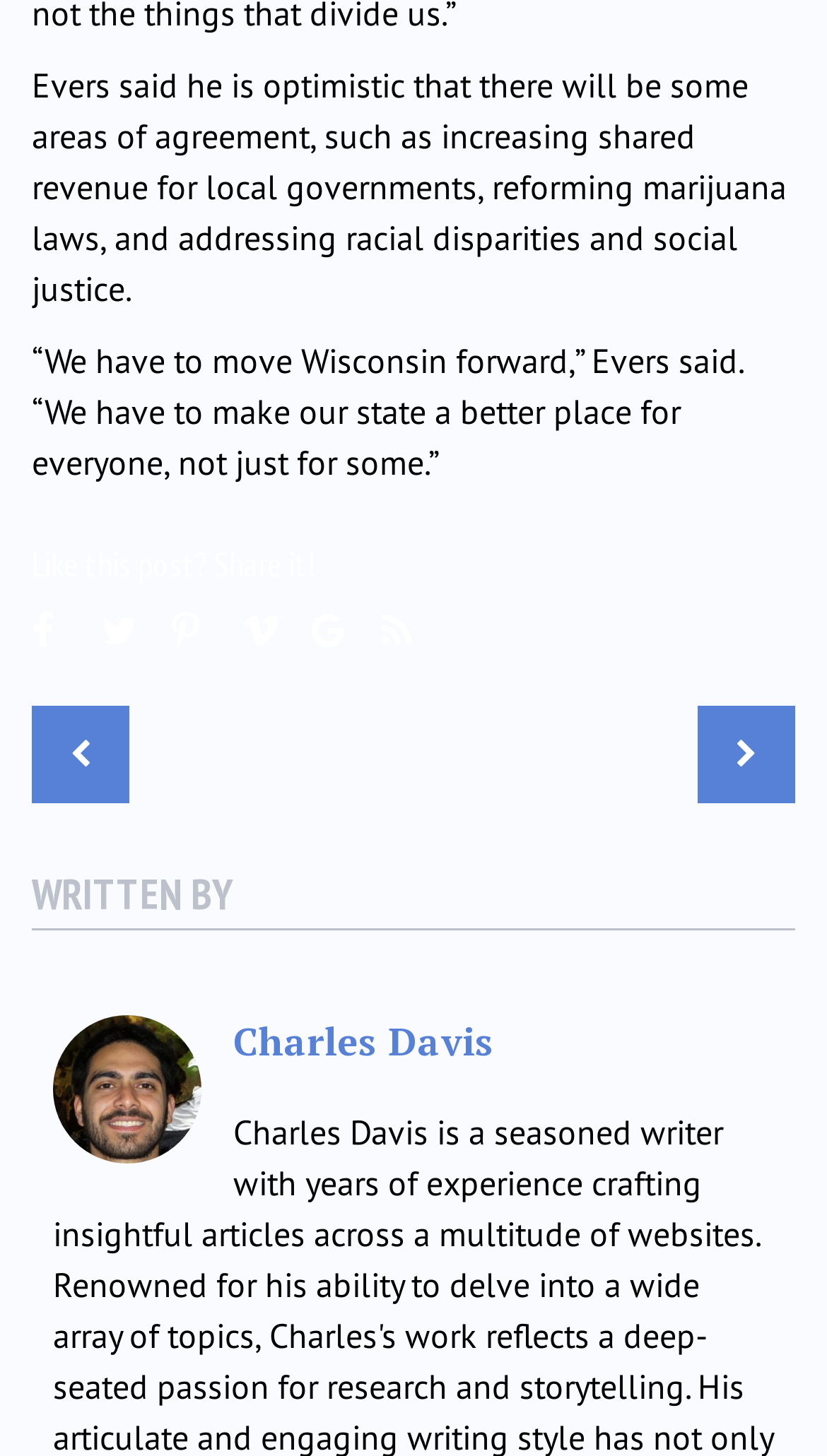Please give the bounding box coordinates of the area that should be clicked to fulfill the following instruction: "Share this post on Twitter". The coordinates should be in the format of four float numbers from 0 to 1, i.e., [left, top, right, bottom].

[0.123, 0.405, 0.174, 0.449]